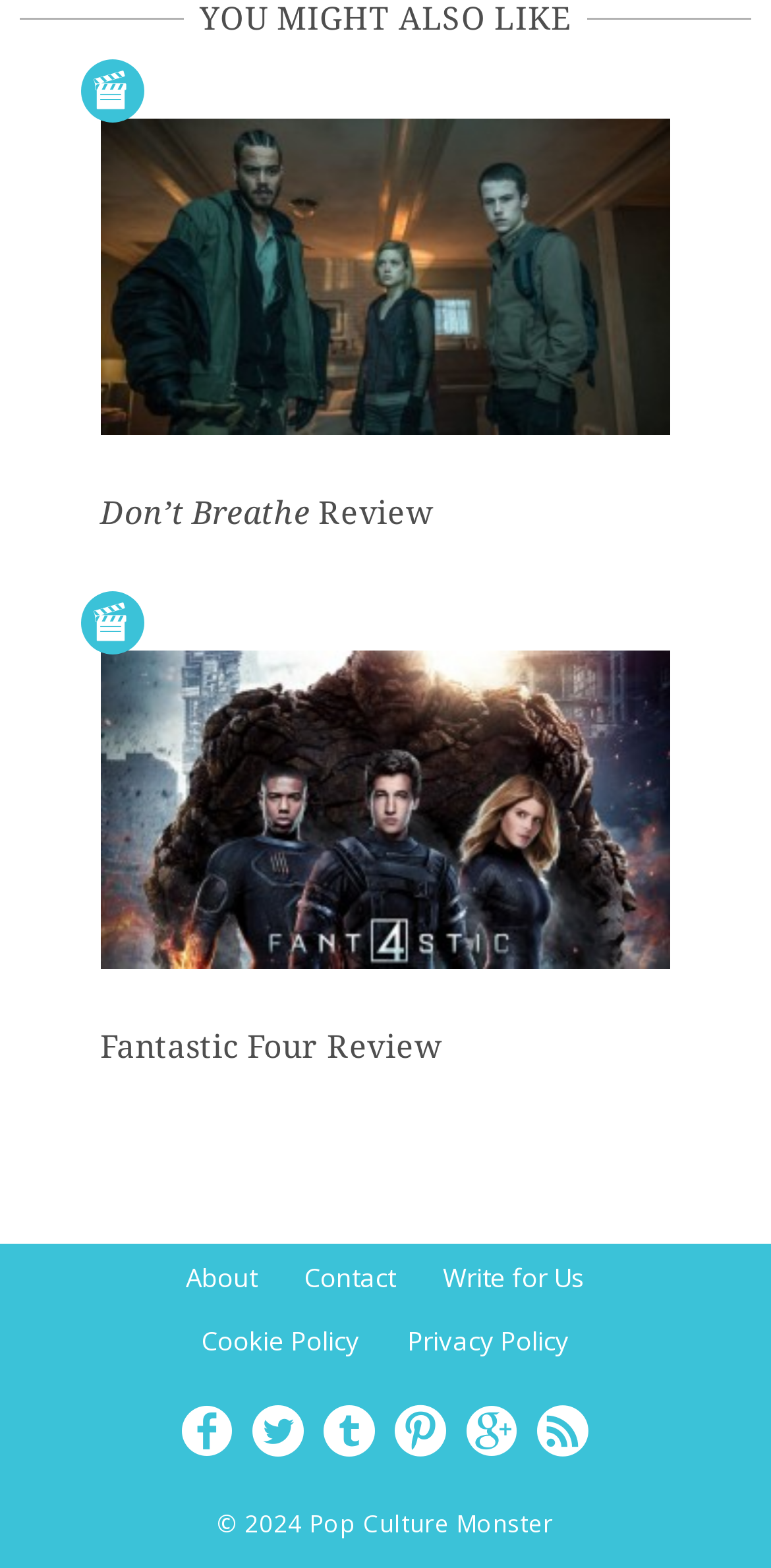From the image, can you give a detailed response to the question below:
How many social media links are at the bottom of the page?

I counted the number of social media links at the bottom of the page, which are represented by icons '', '', '', '', '', and '', so there are 6 social media links.